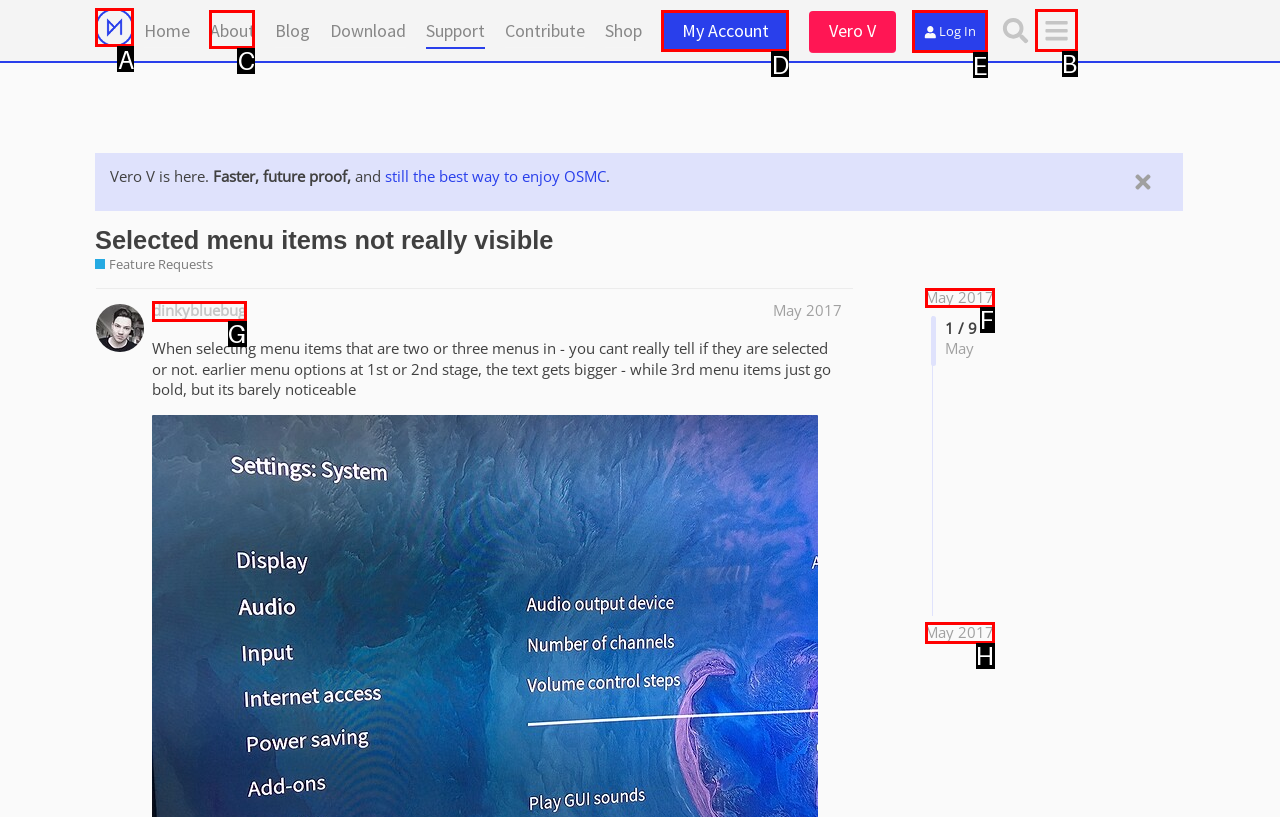Which option best describes: Workshops & Events
Respond with the letter of the appropriate choice.

None